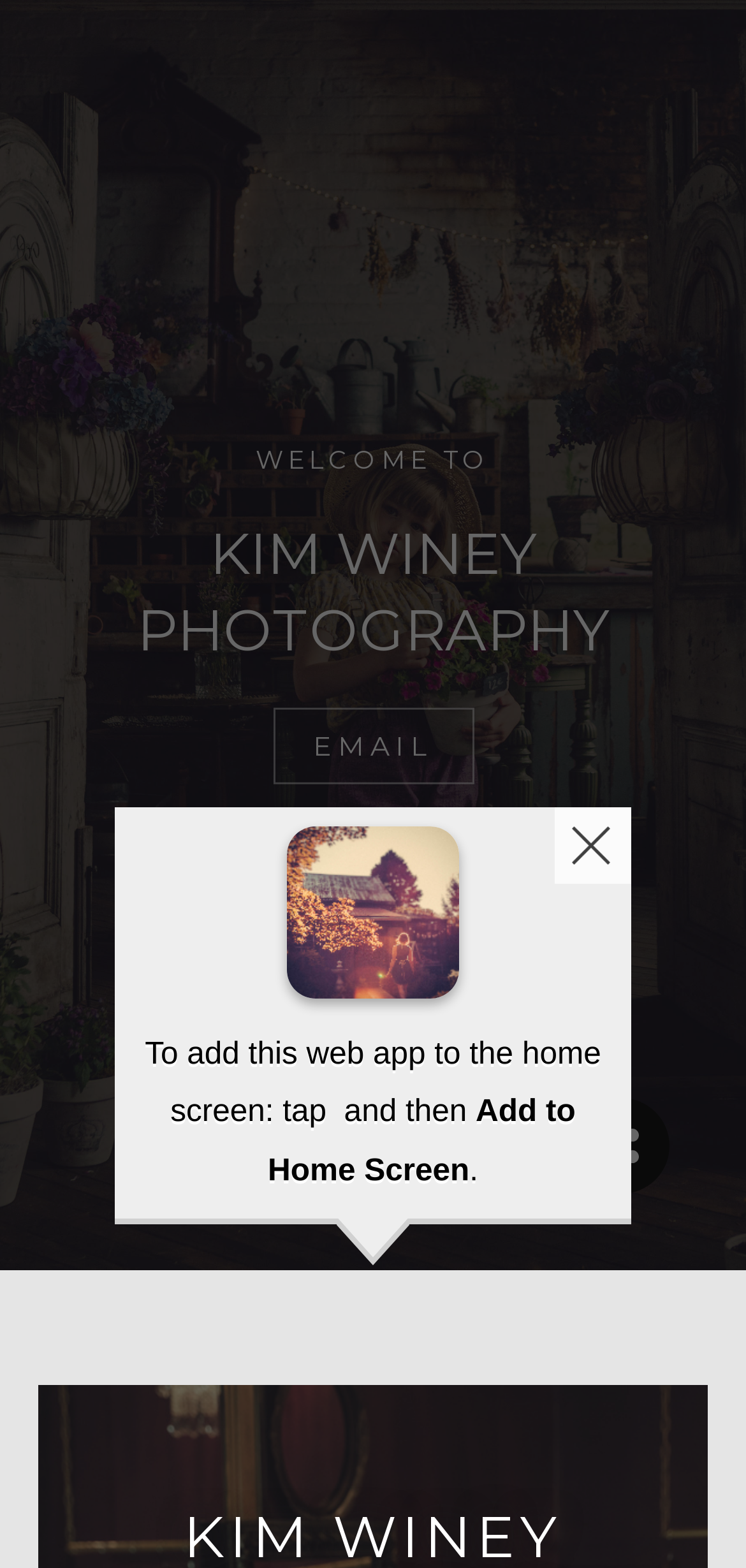Determine the primary headline of the webpage.

KIM WINEY PHOTOGRAPHY